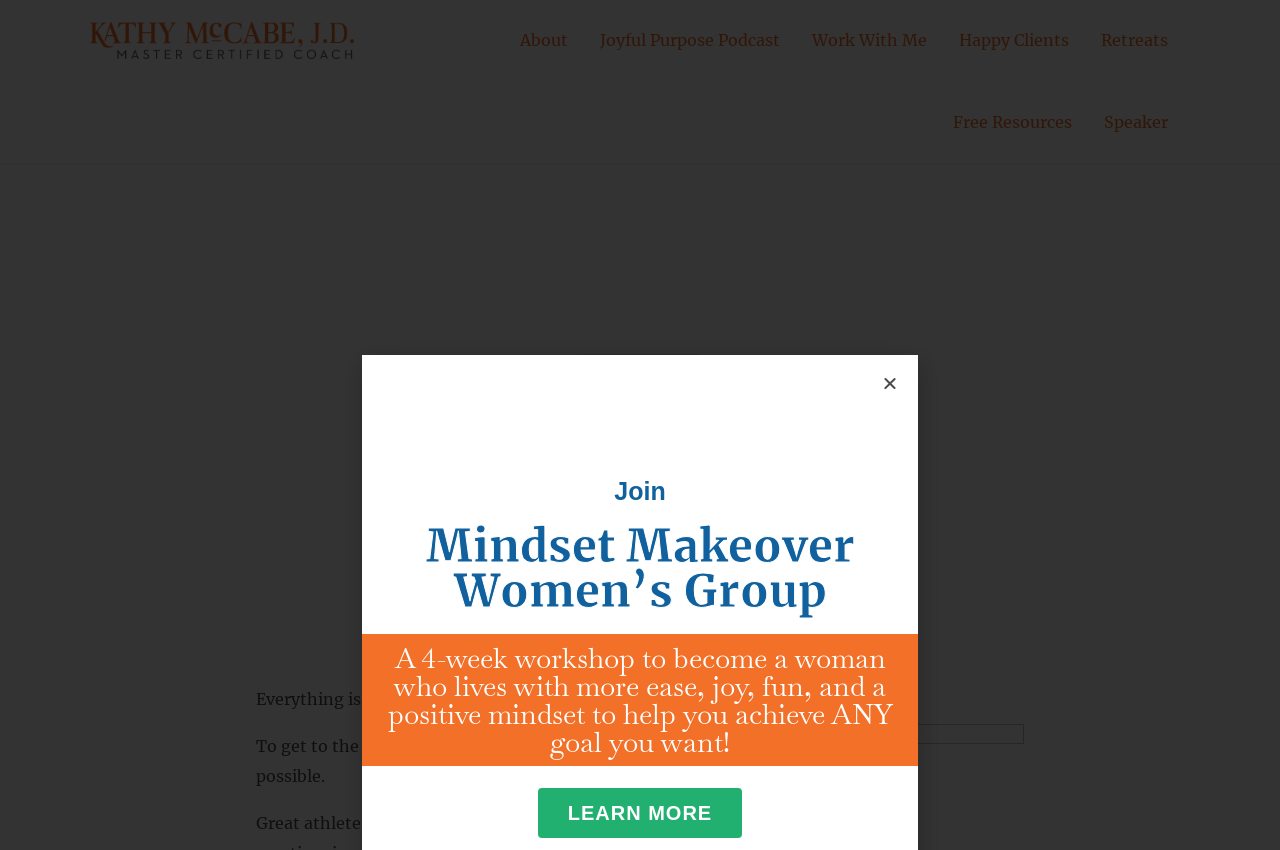Using floating point numbers between 0 and 1, provide the bounding box coordinates in the format (top-left x, top-left y, bottom-right x, bottom-right y). Locate the UI element described here: Joyful Purpose Podcast

[0.456, 0.0, 0.622, 0.094]